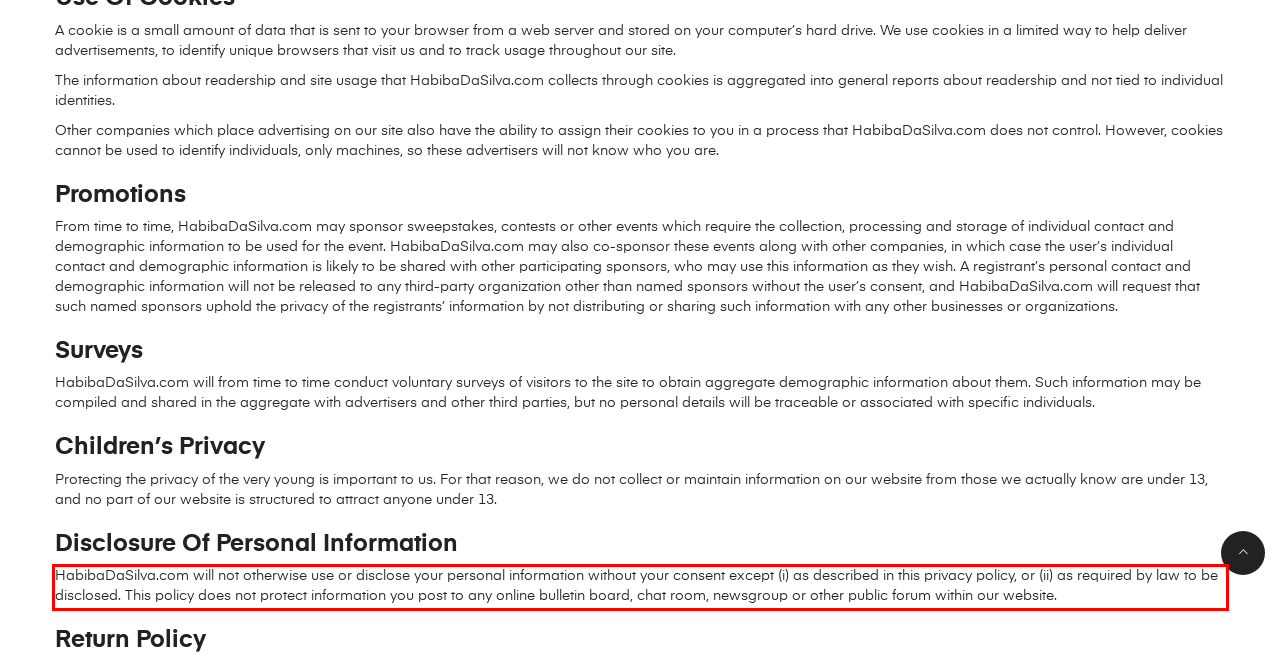Using the provided webpage screenshot, identify and read the text within the red rectangle bounding box.

HabibaDaSilva.com will not otherwise use or disclose your personal information without your consent except (i) as described in this privacy policy, or (ii) as required by law to be disclosed. This policy does not protect information you post to any online bulletin board, chat room, newsgroup or other public forum within our website.